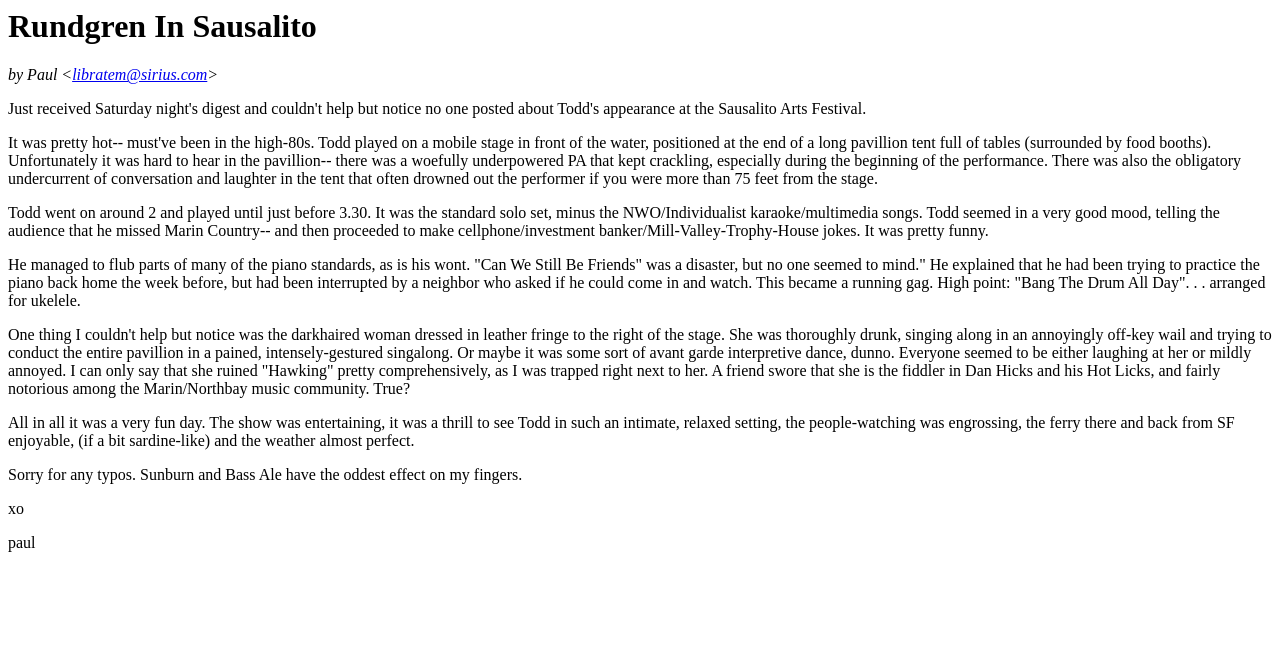What instrument was 'Bang The Drum All Day' arranged for?
Please answer the question with as much detail and depth as you can.

The article mentions that 'Bang The Drum All Day' was arranged for ukelele, which is an unusual instrument for this song.